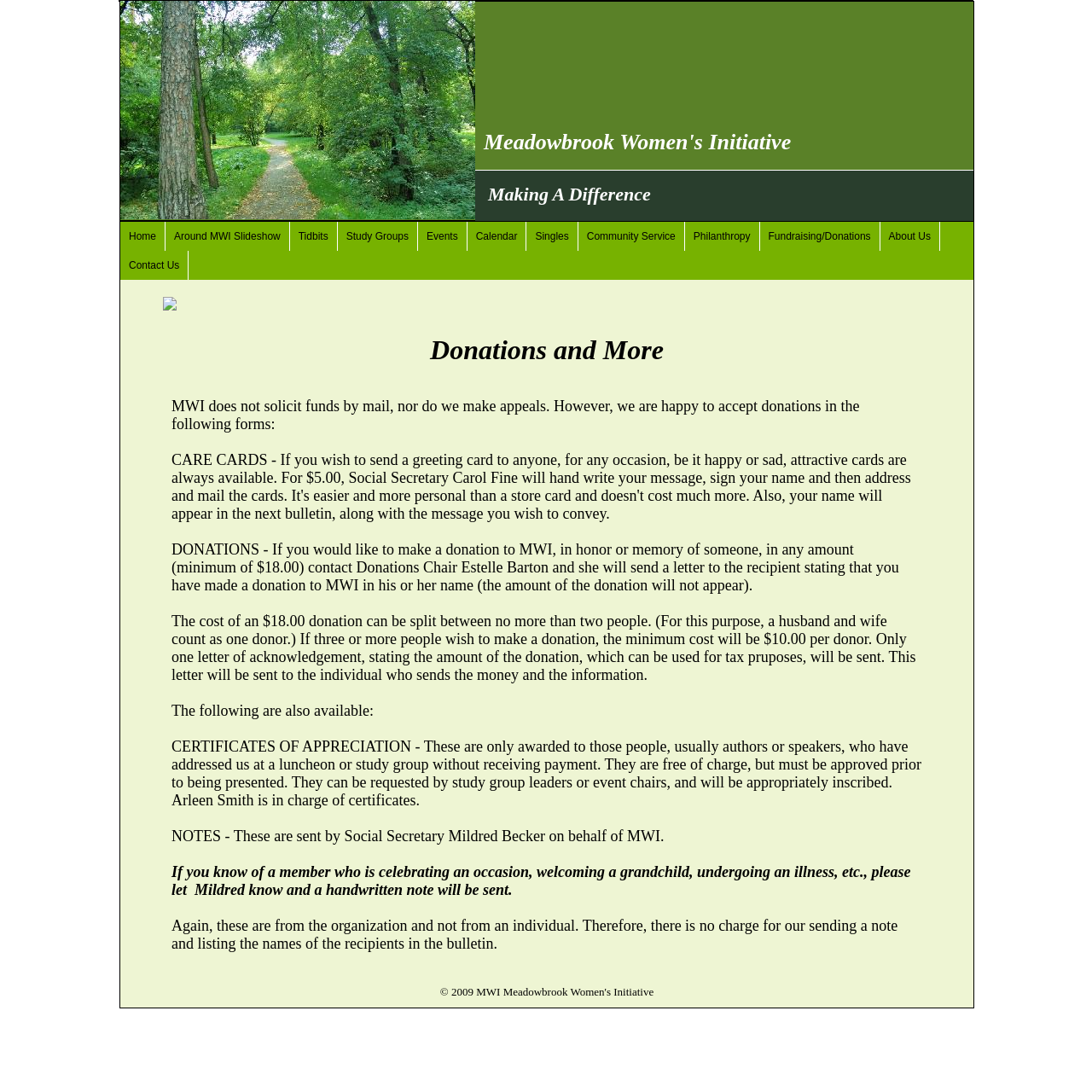Reply to the question below using a single word or brief phrase:
What is the purpose of the notes sent by Social Secretary Mildred Becker?

To celebrate occasions or offer well-wishes